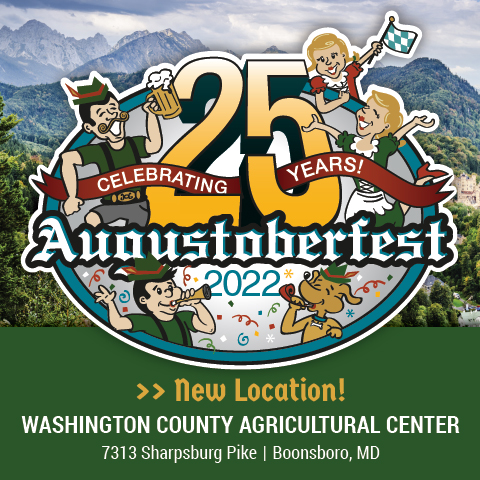Offer a detailed narrative of the scene shown in the image.

The image showcases the vibrant logo for the 25th Anniversary of Augustoberfest, a festival celebrating German heritage. Prominently displayed is the number "25," symbolizing the milestone anniversary, adorned with festive graphics featuring celebratory characters, including individuals in traditional attire. The text "Celebrating 25 Years!" complements the bold "Augustoberfest" lettering, enhancing the festive spirit. Below, a banner reads ">> New Location!" indicating the event's new venue—Washington County Agricultural Center, located at 7313 Sharpsburg Pike in Boonsboro, MD. The backdrop of rolling hills and greenery evokes a lively outdoor atmosphere, setting the tone for the celebration.